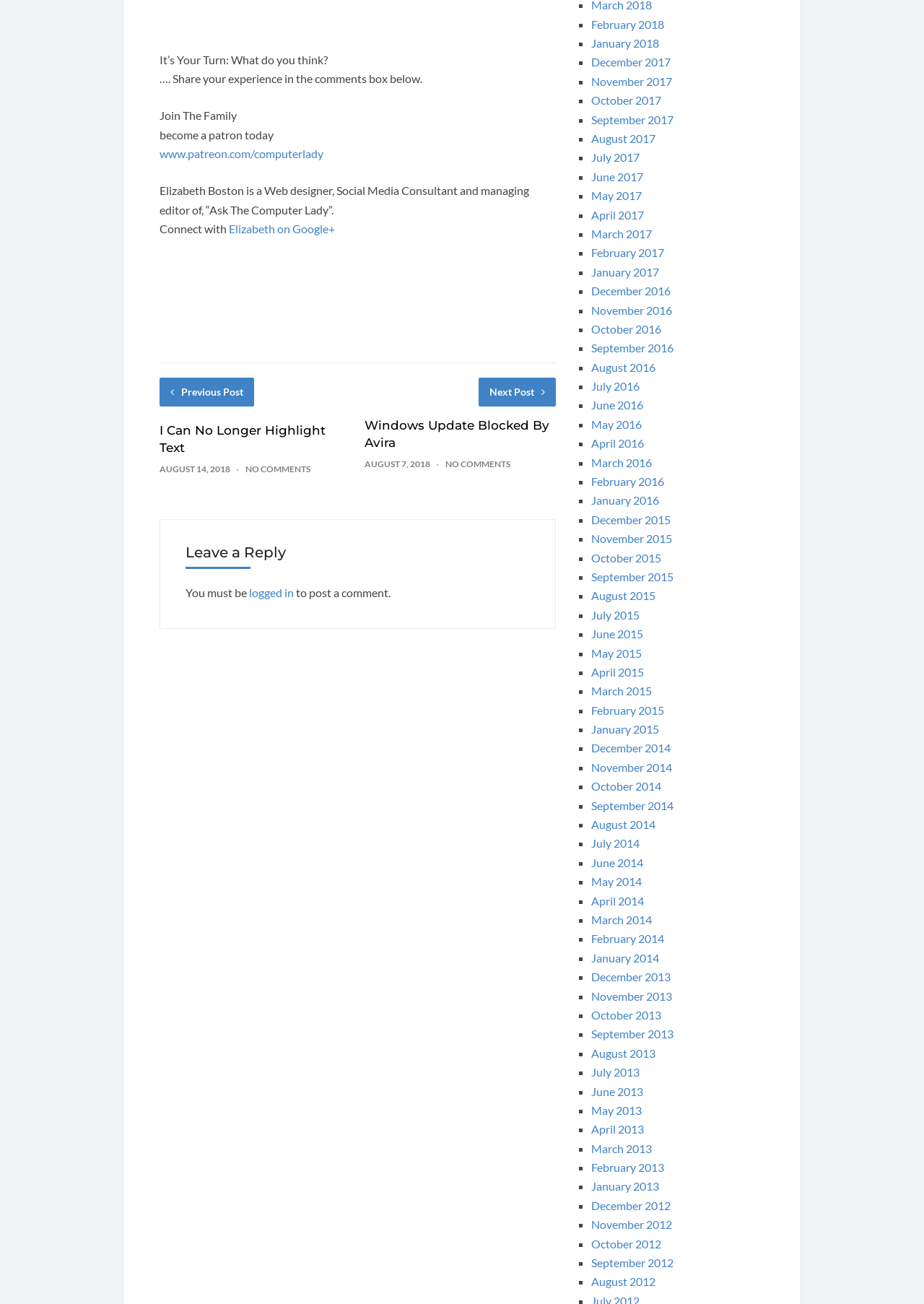Extract the bounding box coordinates for the UI element described by the text: "Elizabeth on Google+". The coordinates should be in the form of [left, top, right, bottom] with values between 0 and 1.

[0.248, 0.17, 0.362, 0.181]